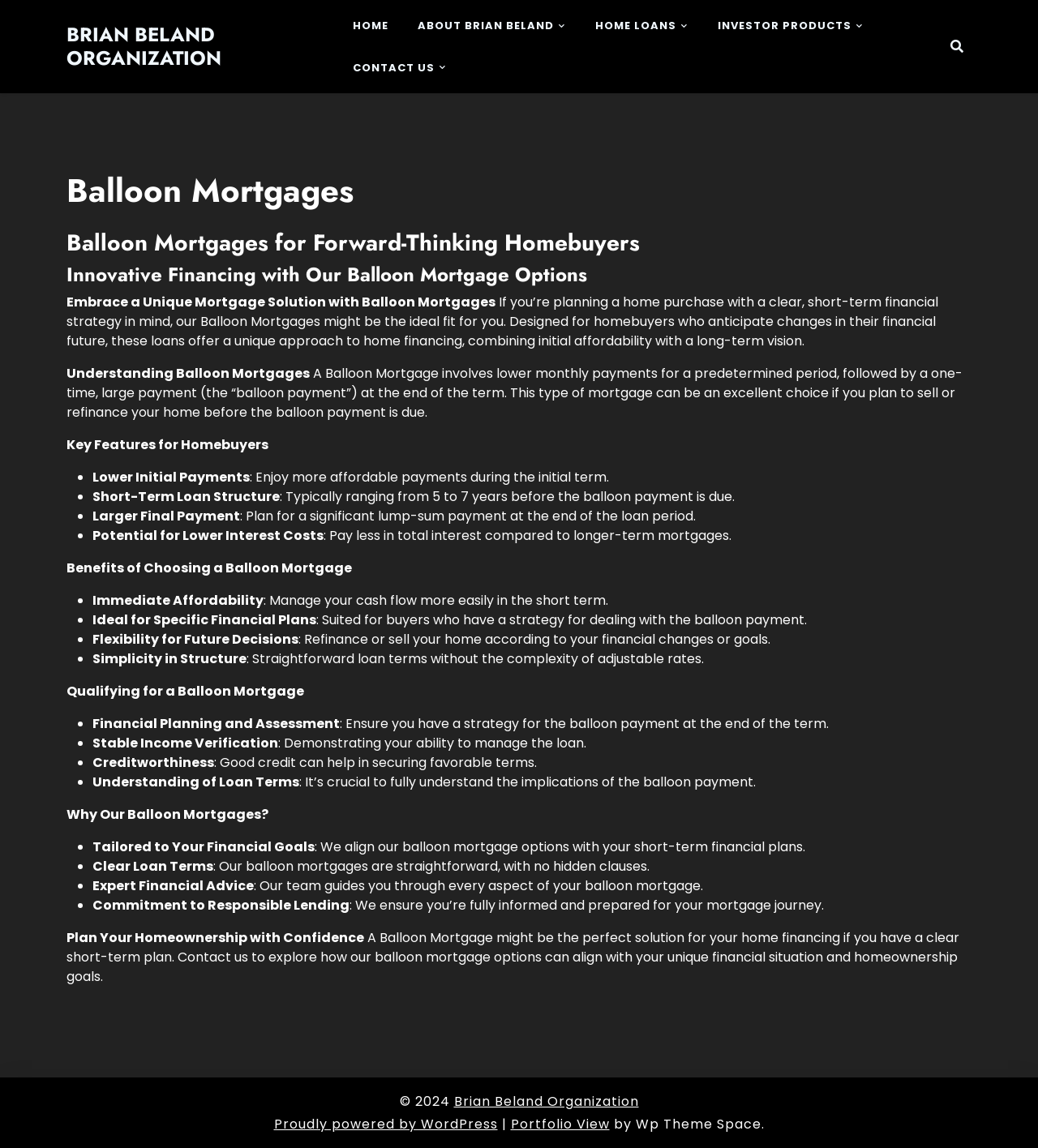What is required to qualify for a Balloon Mortgage?
Please look at the screenshot and answer using one word or phrase.

Financial planning, stable income, good credit